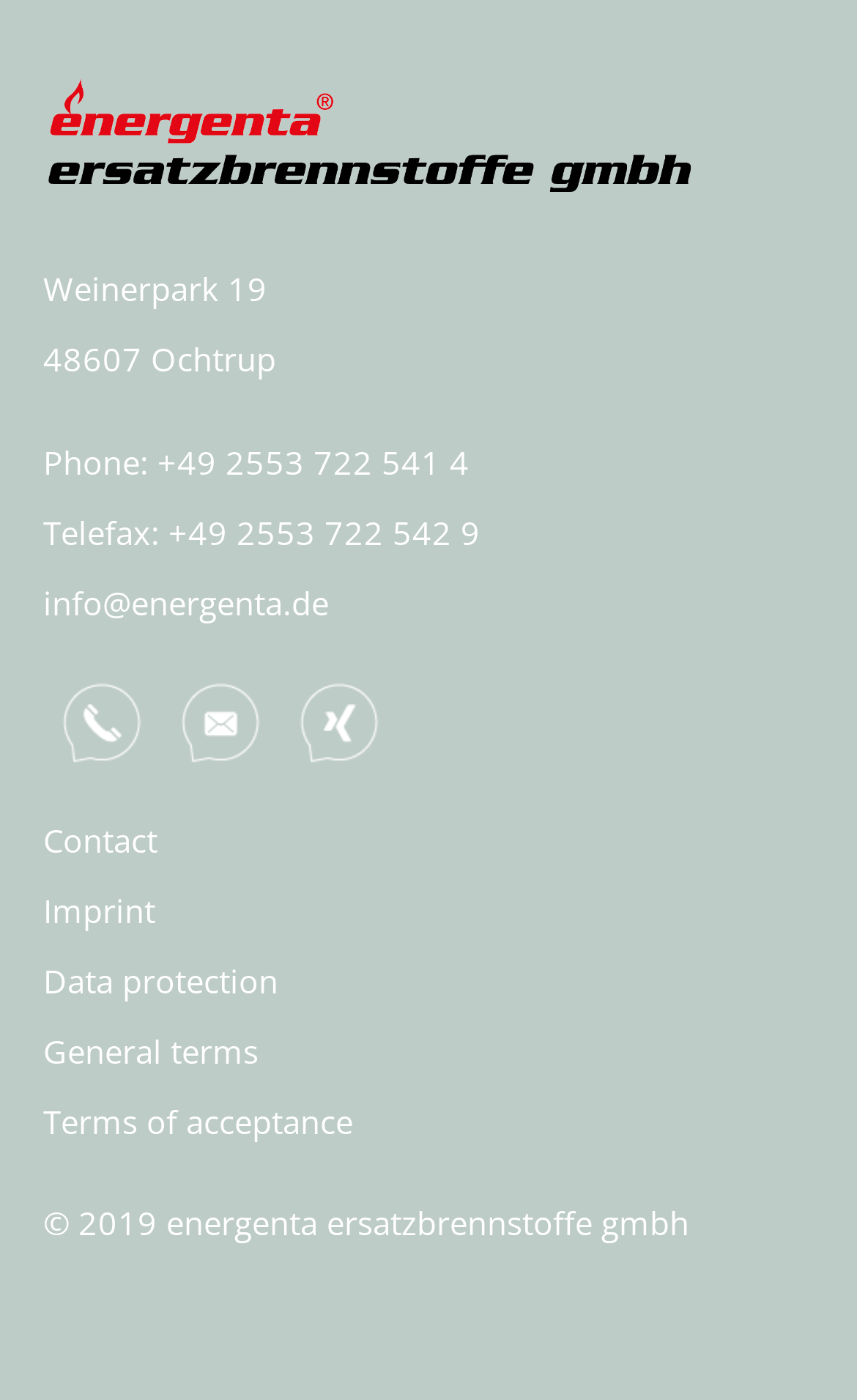What is the copyright year?
Using the visual information, answer the question in a single word or phrase.

2019